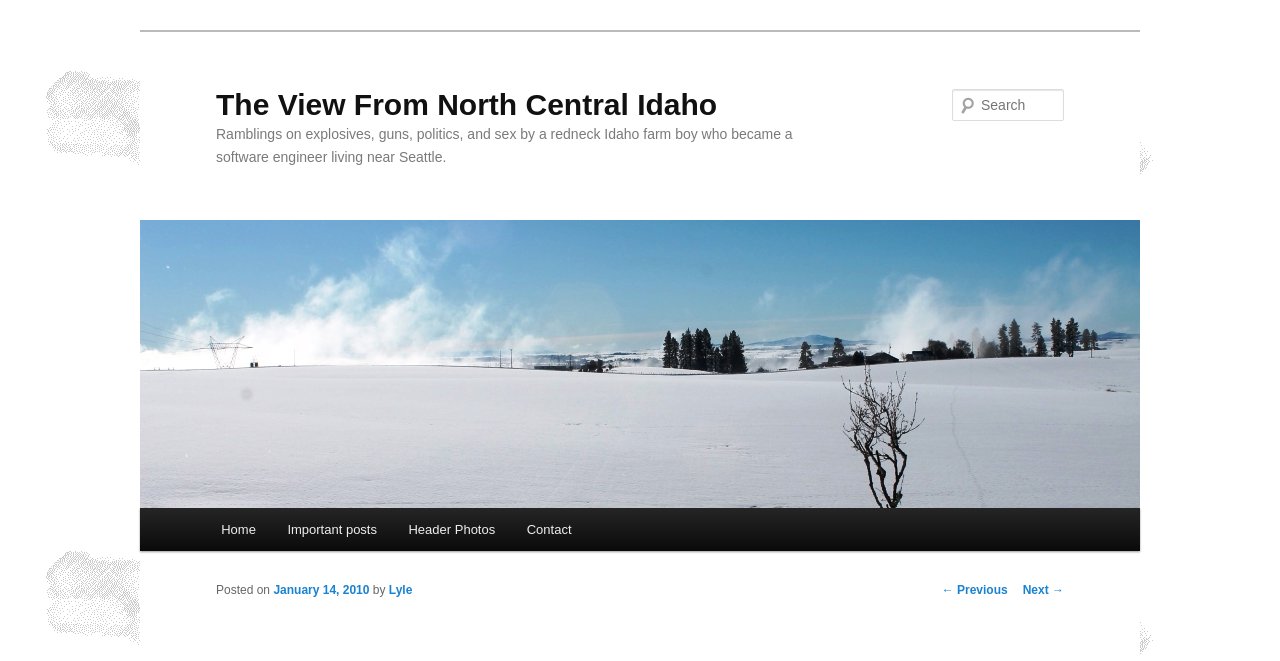Please locate the bounding box coordinates of the region I need to click to follow this instruction: "view previous post".

[0.736, 0.882, 0.787, 0.903]